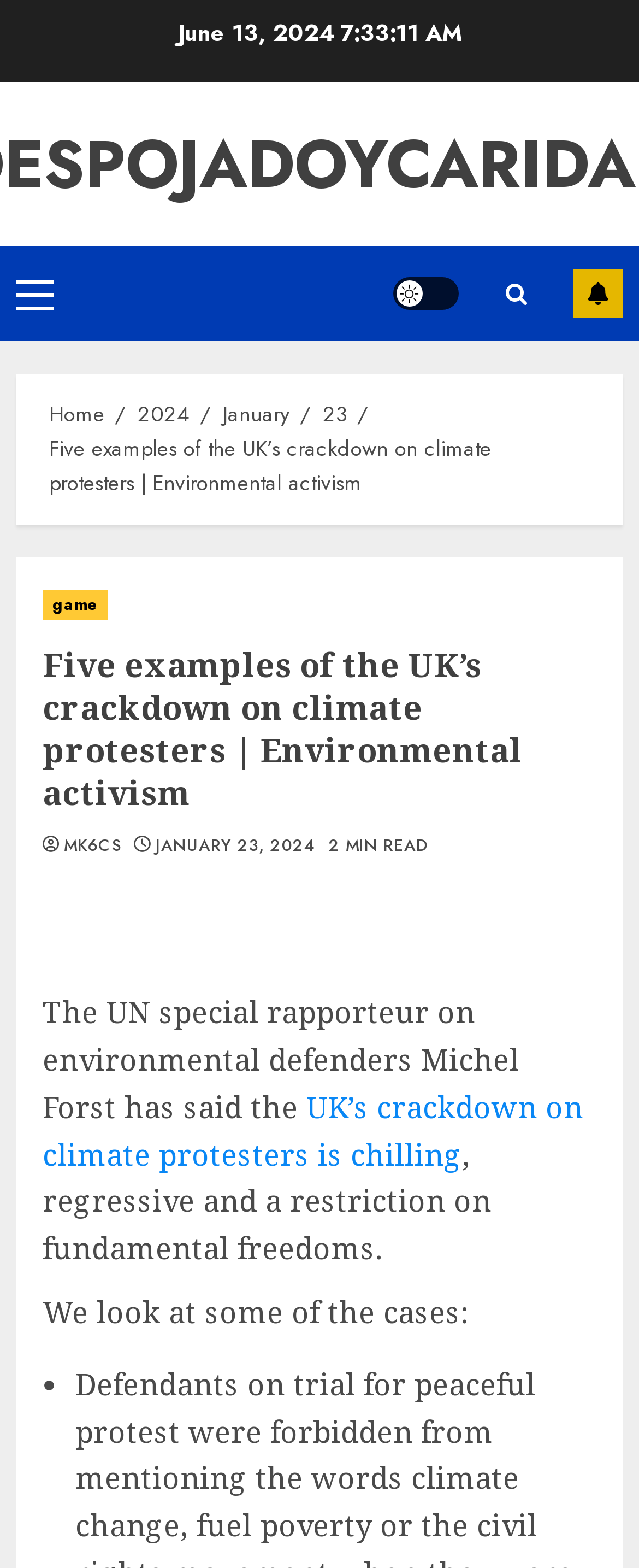Please determine the bounding box coordinates of the element to click in order to execute the following instruction: "read latest news". The coordinates should be four float numbers between 0 and 1, specified as [left, top, right, bottom].

None